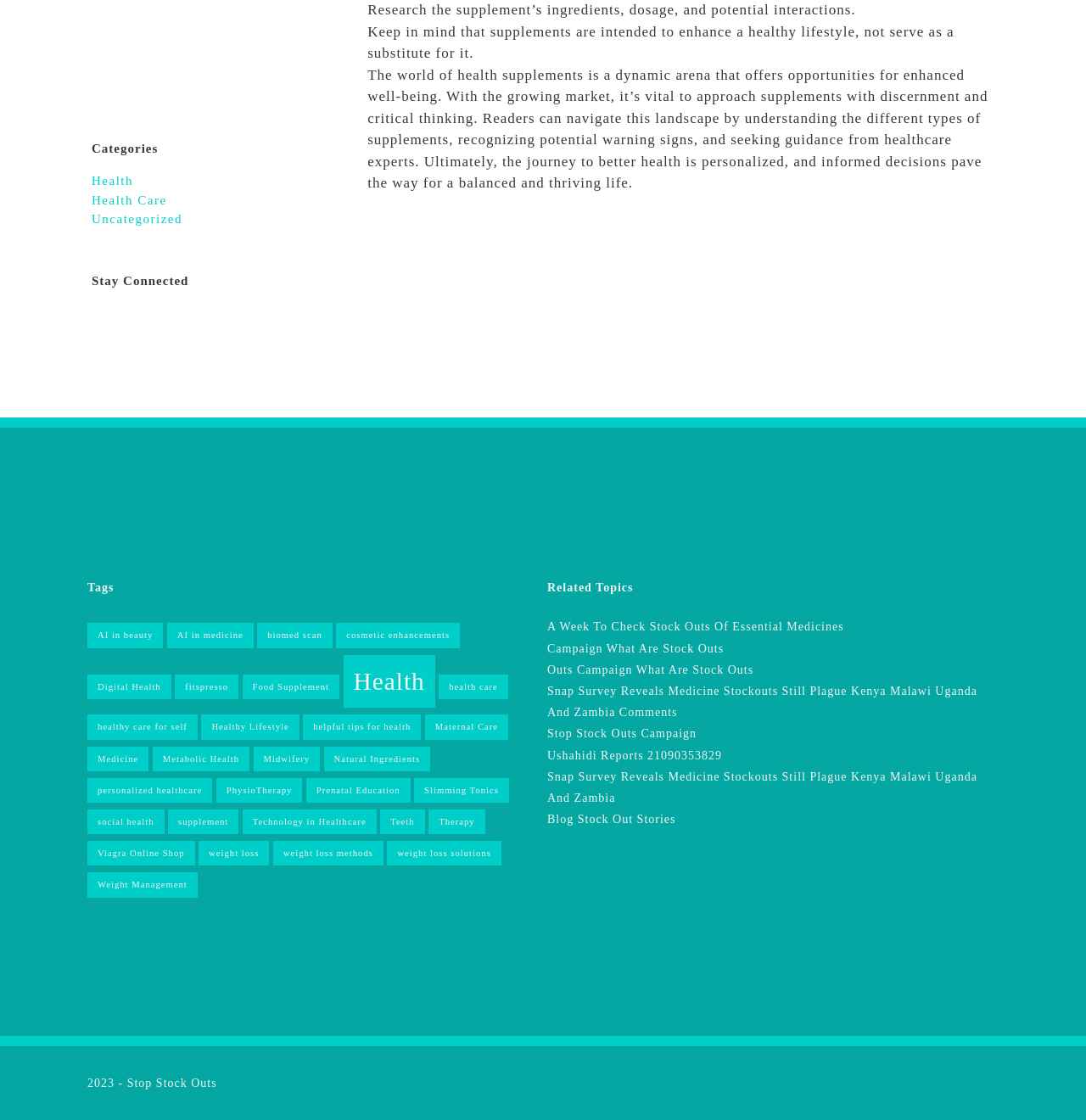Extract the bounding box coordinates for the UI element described by the text: "Campaign What Are Stock Outs". The coordinates should be in the form of [left, top, right, bottom] with values between 0 and 1.

[0.504, 0.569, 0.667, 0.588]